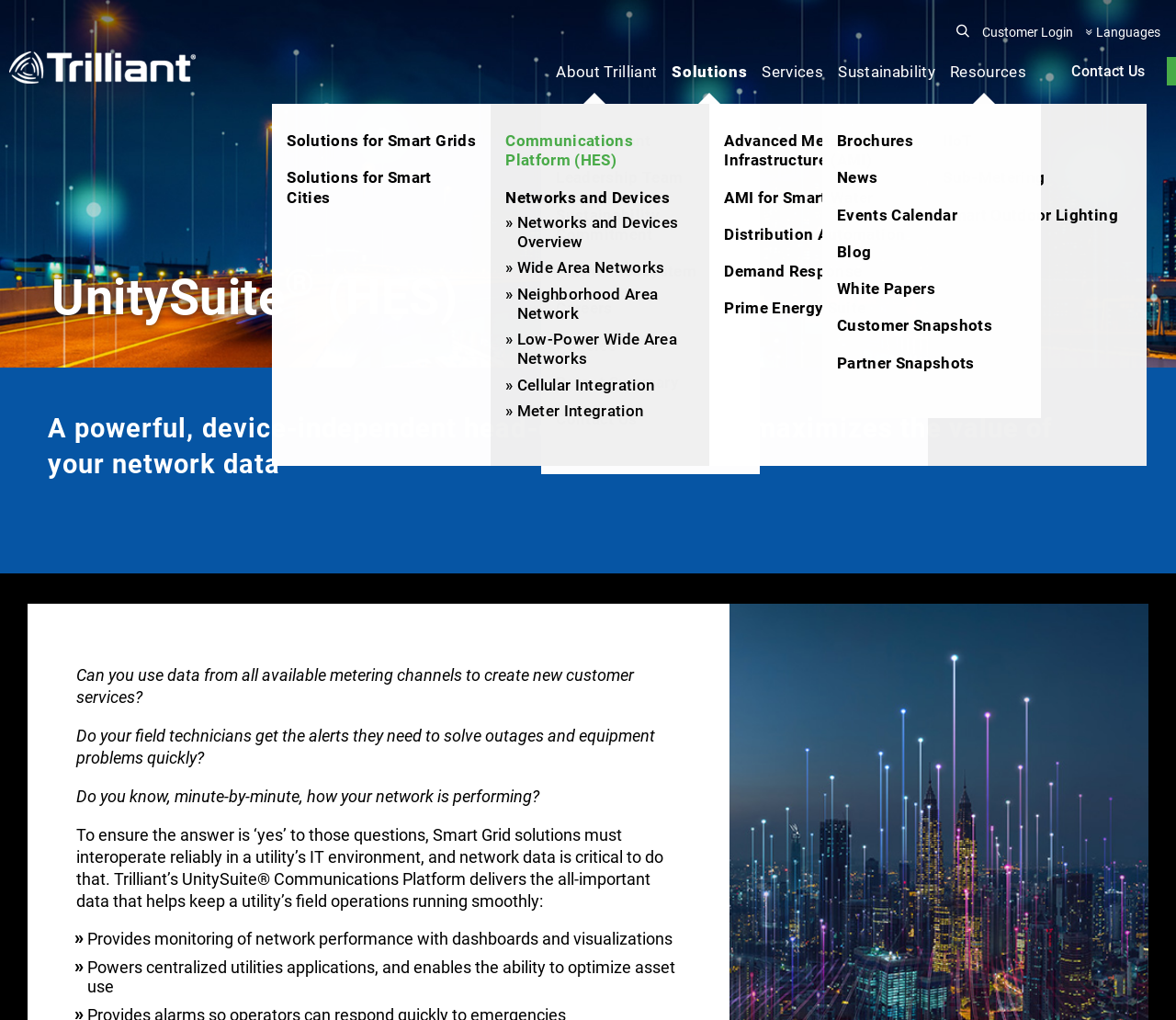Can you identify the bounding box coordinates of the clickable region needed to carry out this instruction: 'Read about Prime Energy Suite'? The coordinates should be four float numbers within the range of 0 to 1, stated as [left, top, right, bottom].

[0.616, 0.293, 0.736, 0.312]